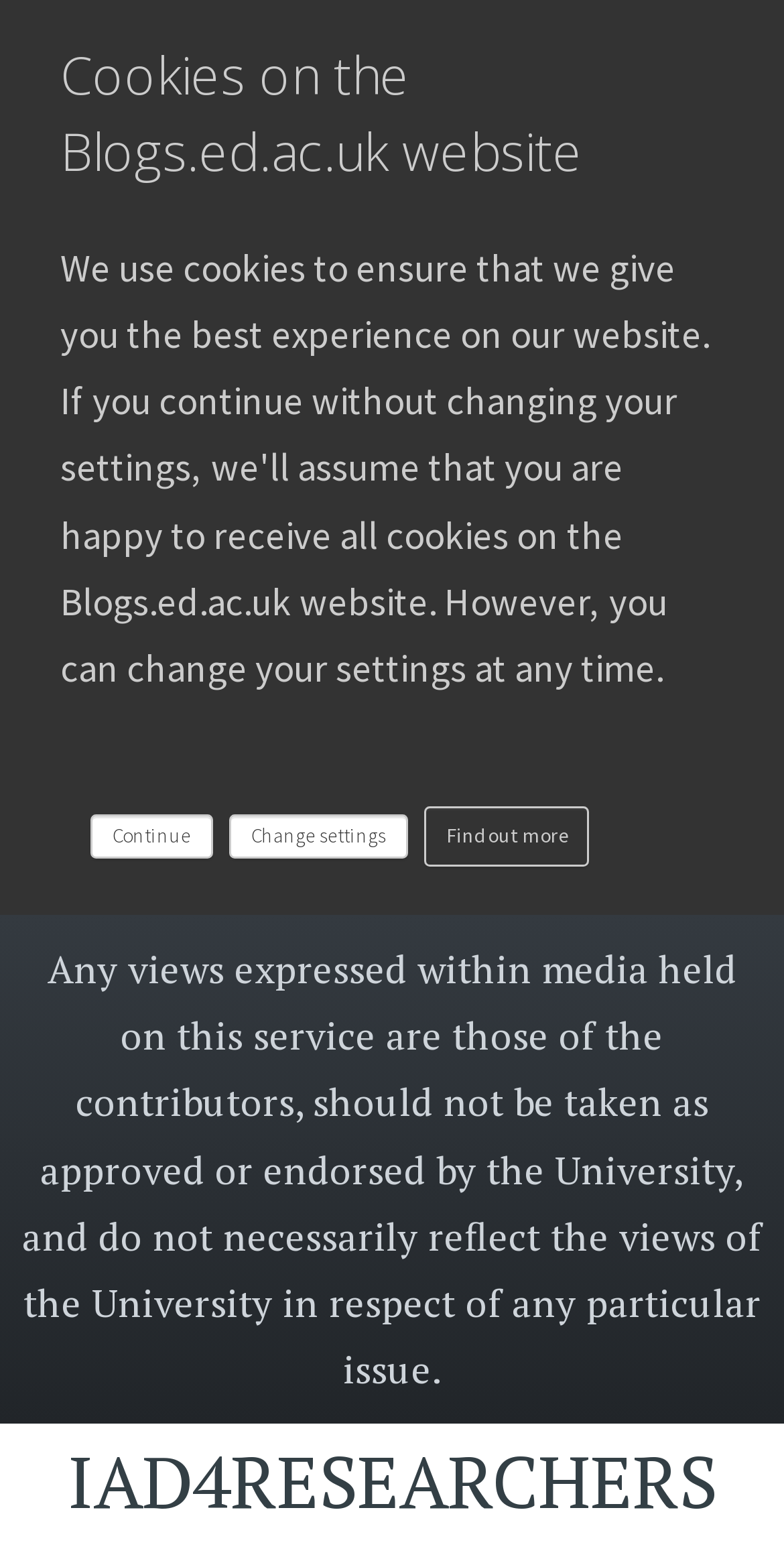Please answer the following question using a single word or phrase: 
What is the purpose of the link 'Find out more'?

To find out more